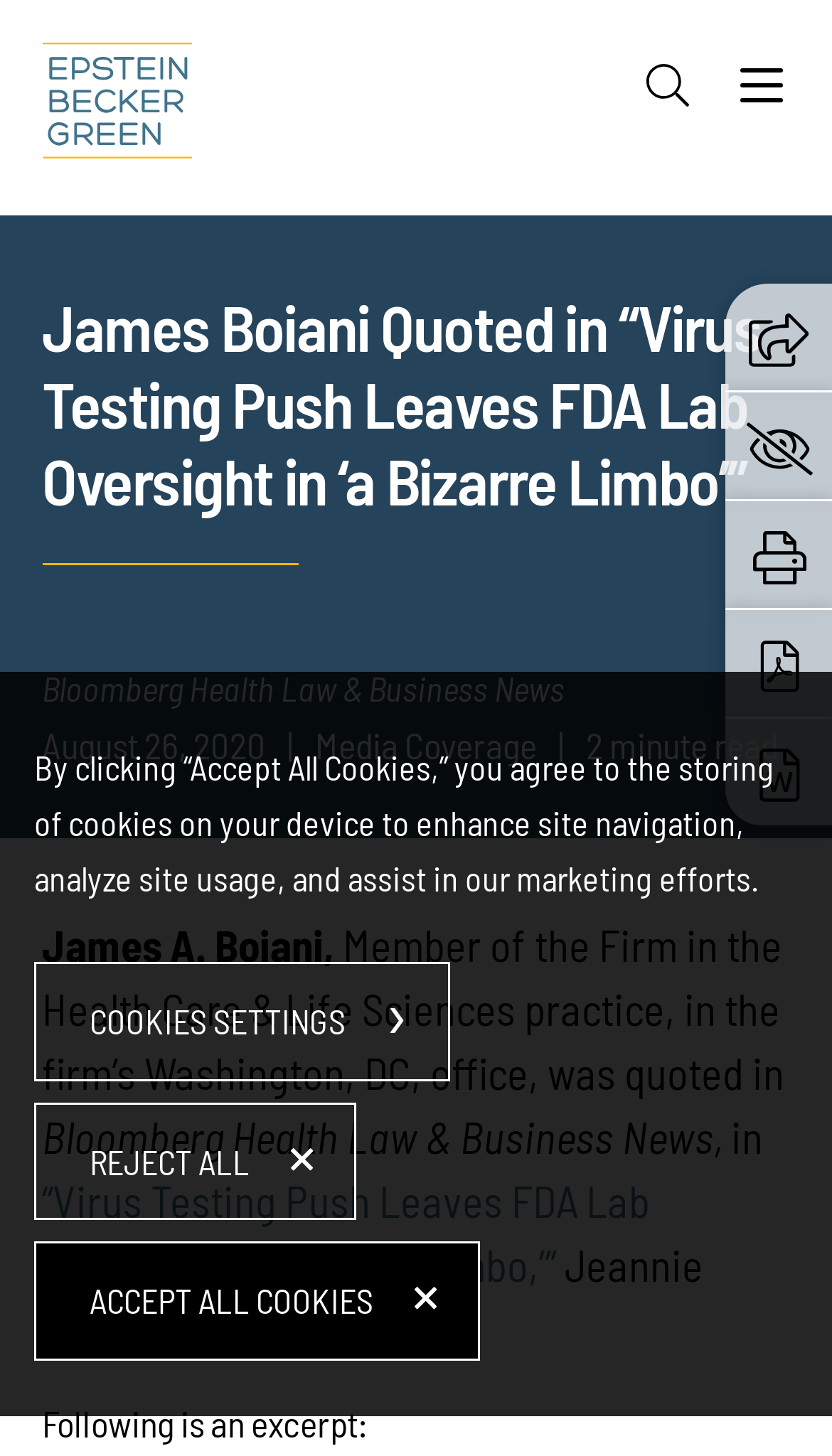Provide a brief response to the question below using a single word or phrase: 
Who is quoted in the Bloomberg Health Law & Business News?

James A. Boiani